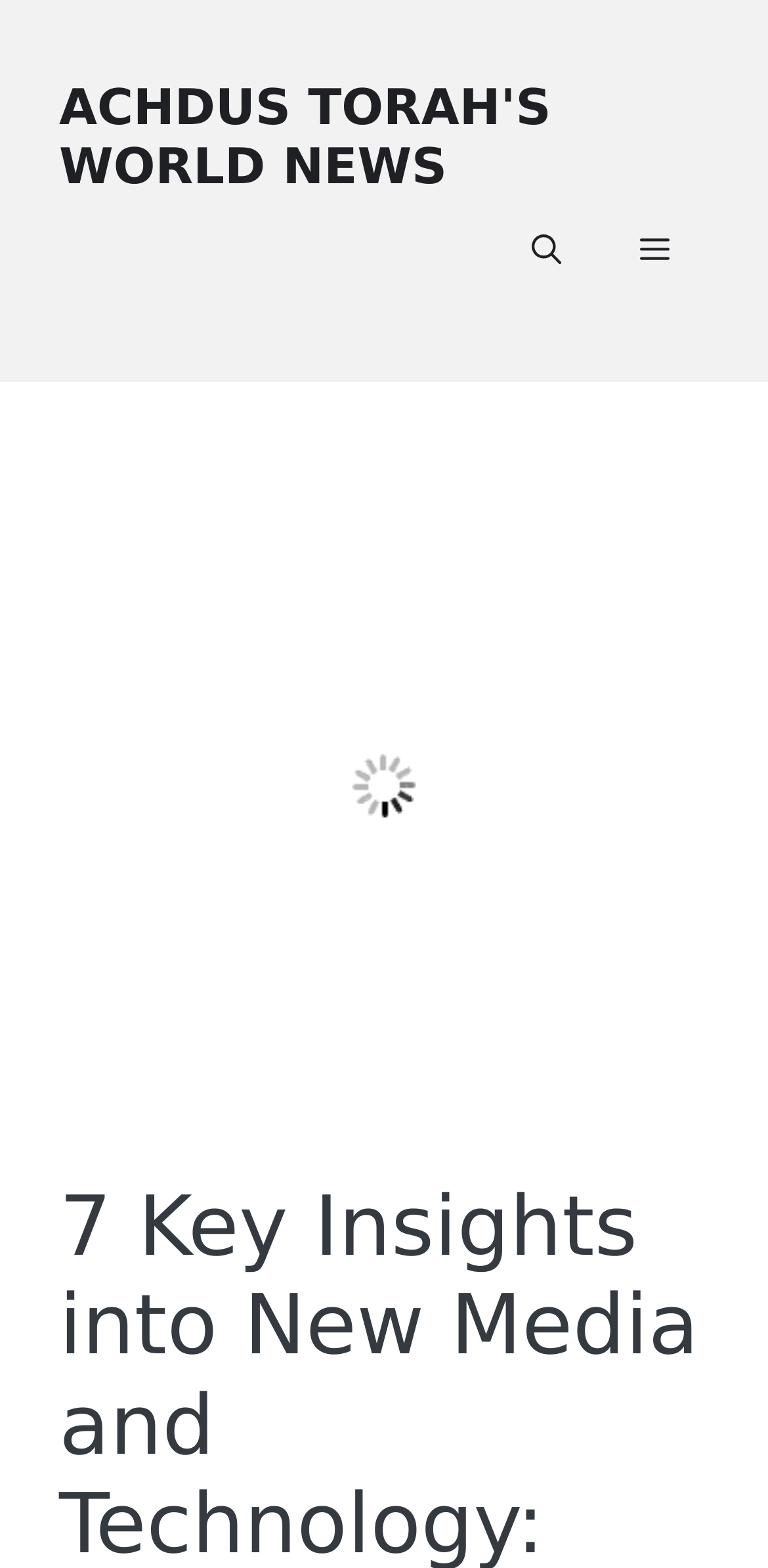Extract the main heading from the webpage content.

7 Key Insights into New Media and Technology: Navigating the Digital Revolution